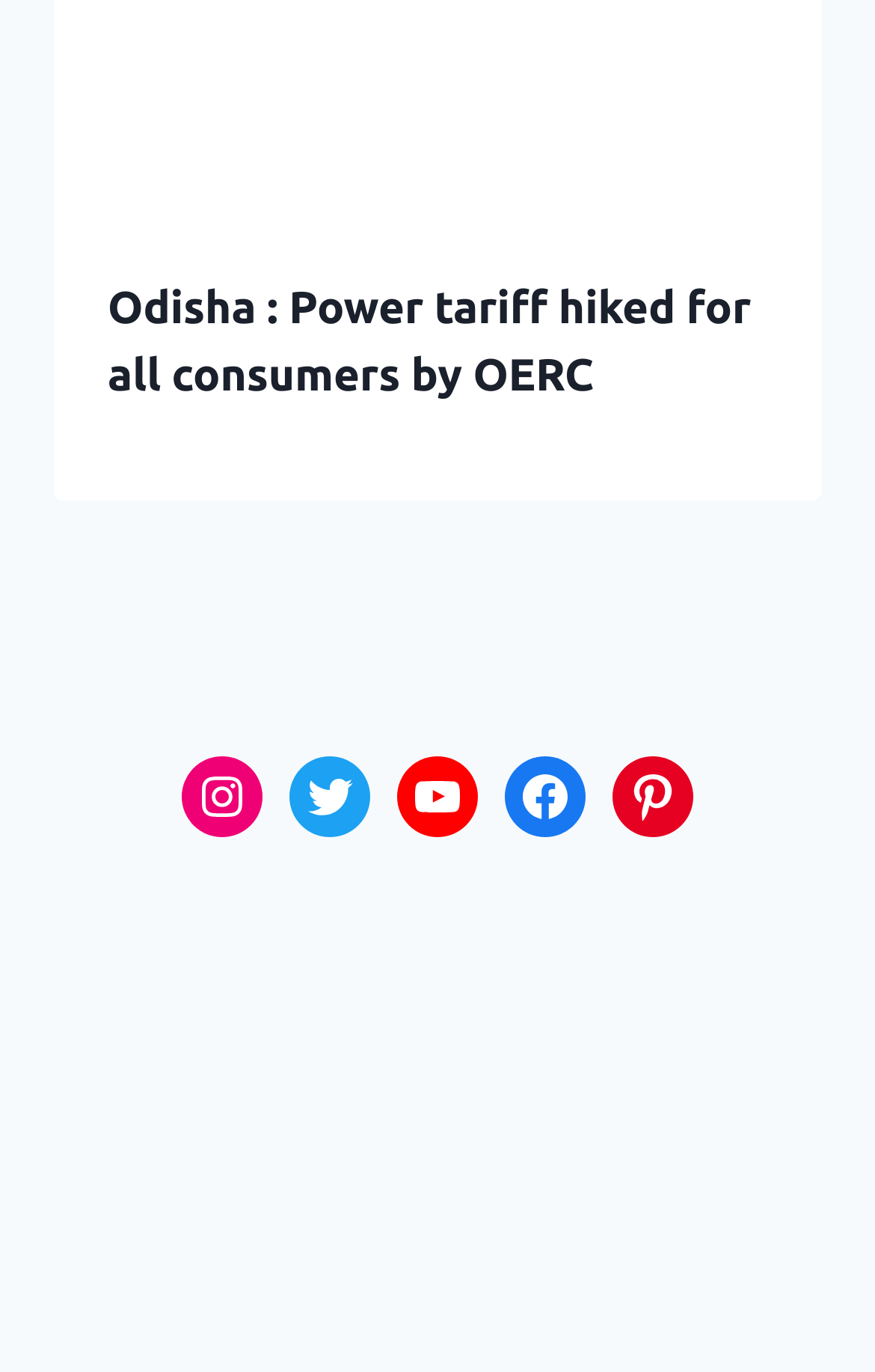Identify the bounding box for the element characterized by the following description: "Instagram".

[0.208, 0.551, 0.3, 0.61]